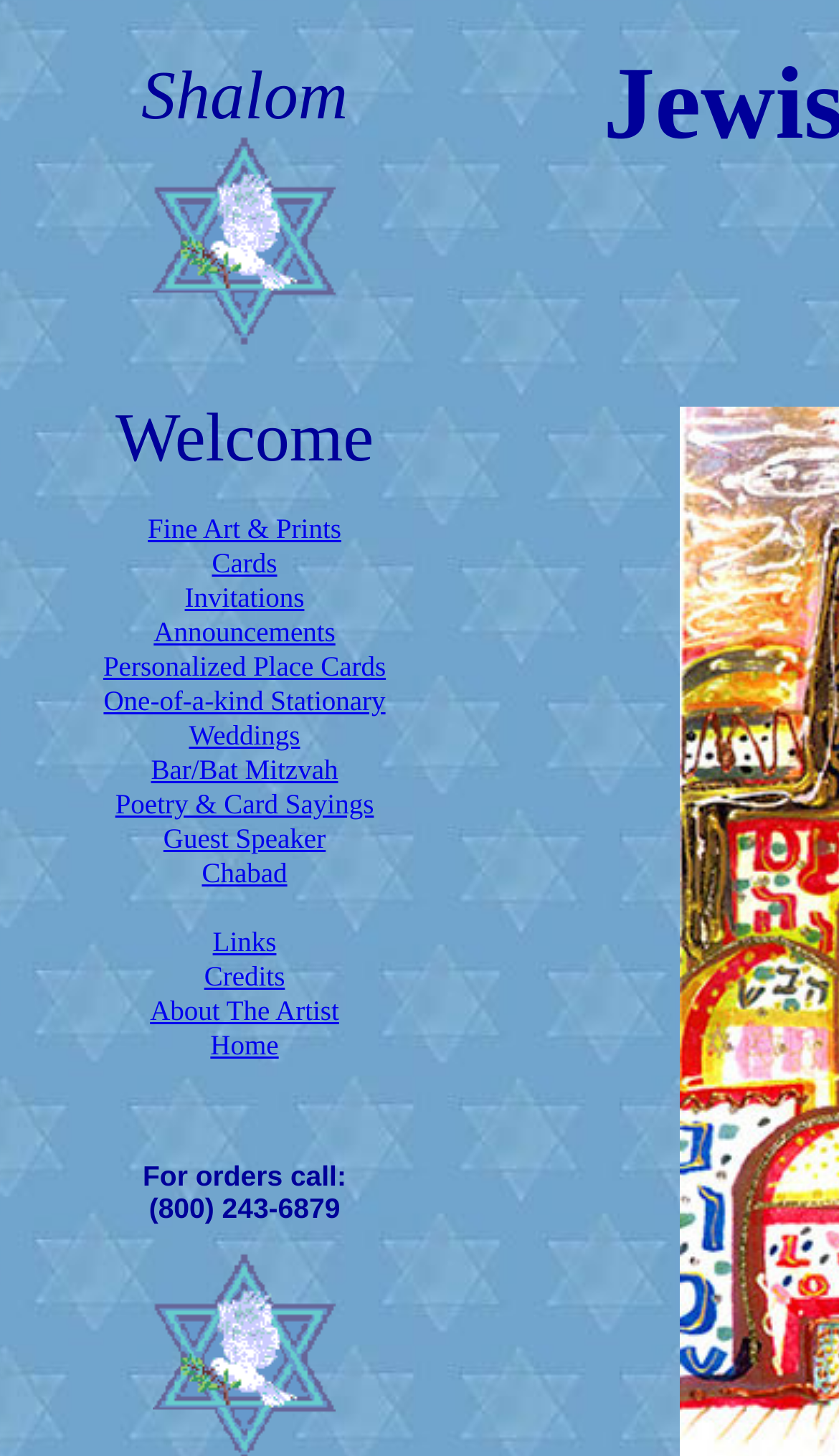Select the bounding box coordinates of the element I need to click to carry out the following instruction: "View Announcements".

[0.183, 0.423, 0.4, 0.445]